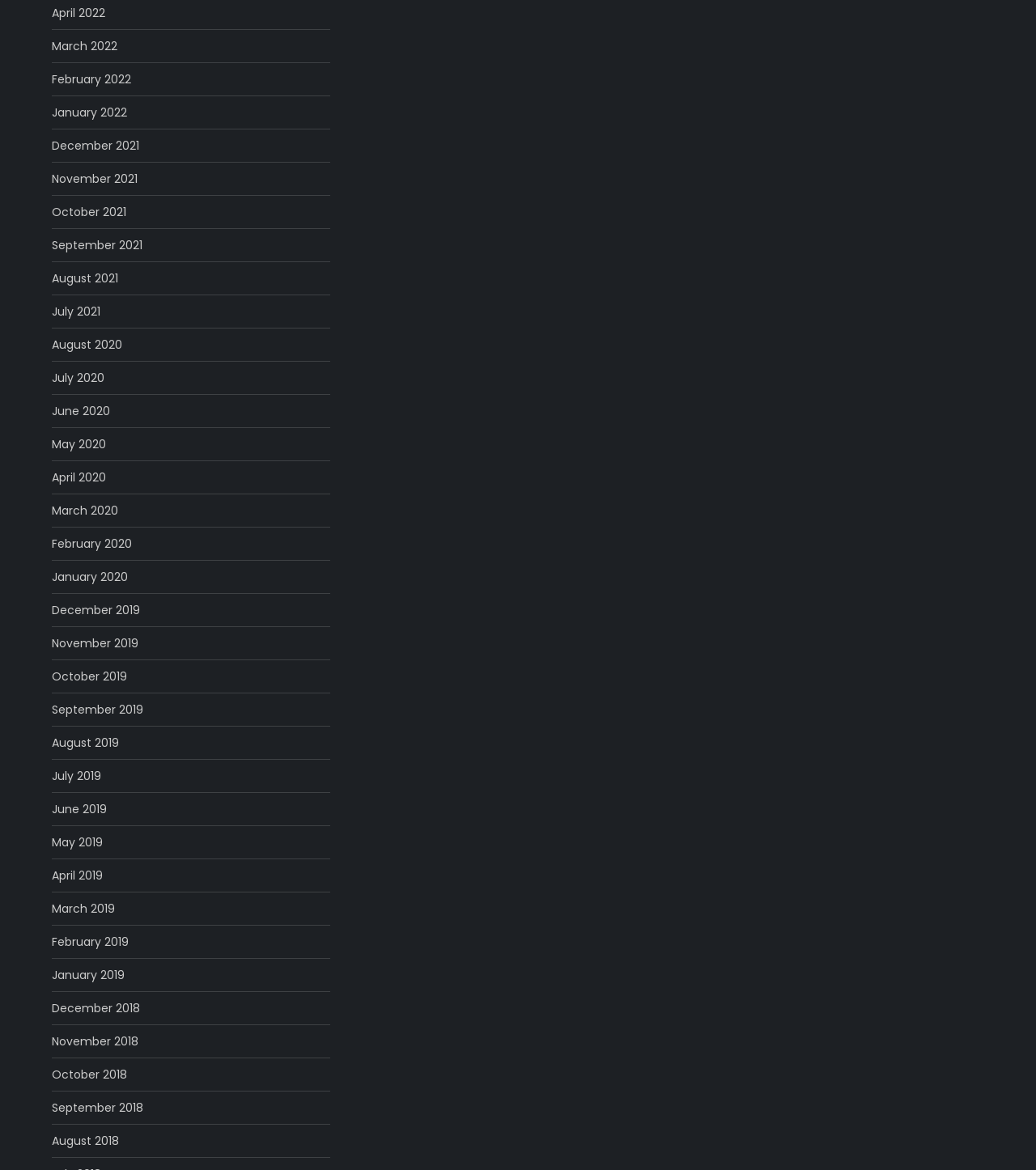Determine the bounding box coordinates for the clickable element required to fulfill the instruction: "View April 2022". Provide the coordinates as four float numbers between 0 and 1, i.e., [left, top, right, bottom].

[0.05, 0.002, 0.102, 0.02]